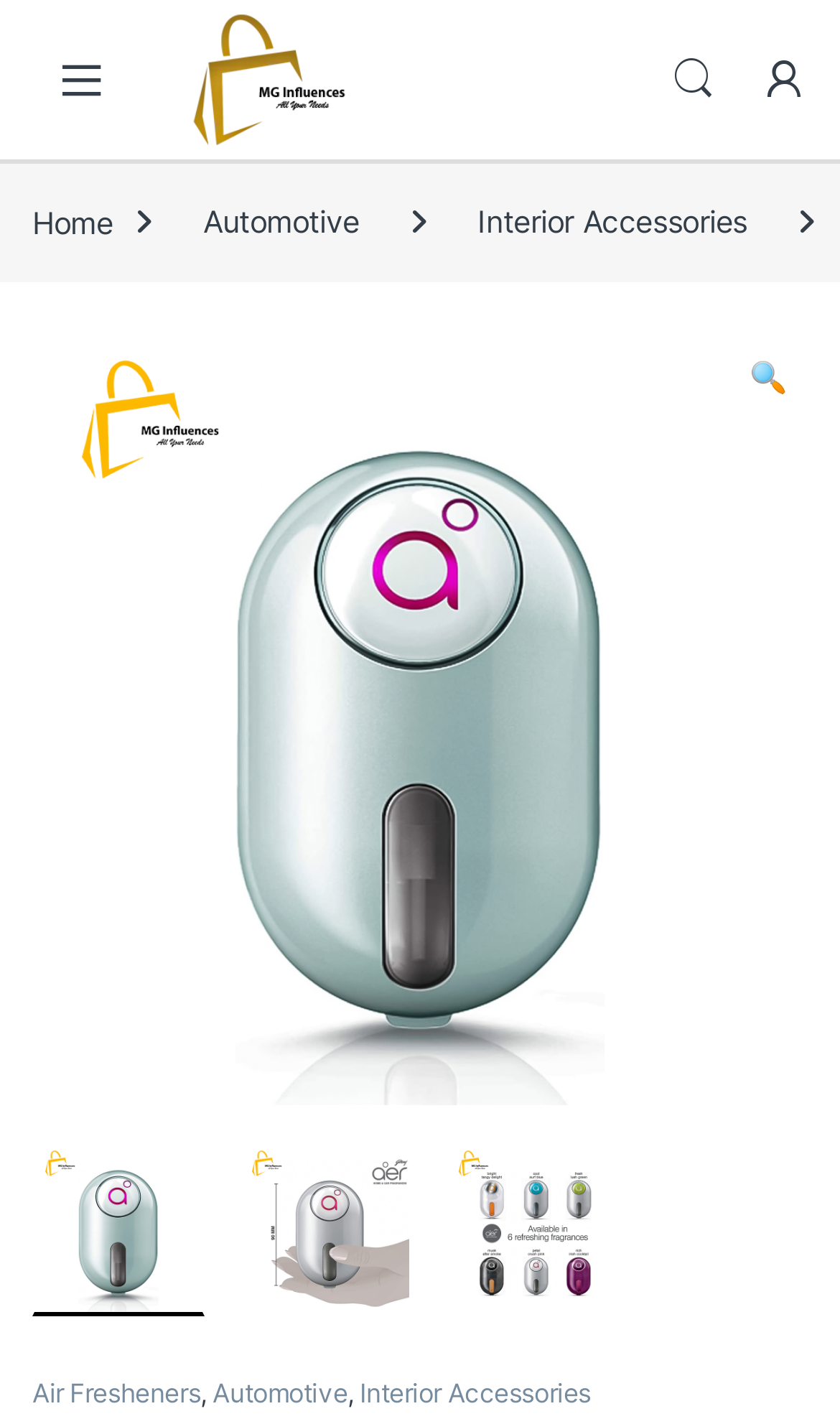Determine the bounding box coordinates for the UI element described. Format the coordinates as (top-left x, top-left y, bottom-right x, bottom-right y) and ensure all values are between 0 and 1. Element description: Home

[0.038, 0.142, 0.134, 0.168]